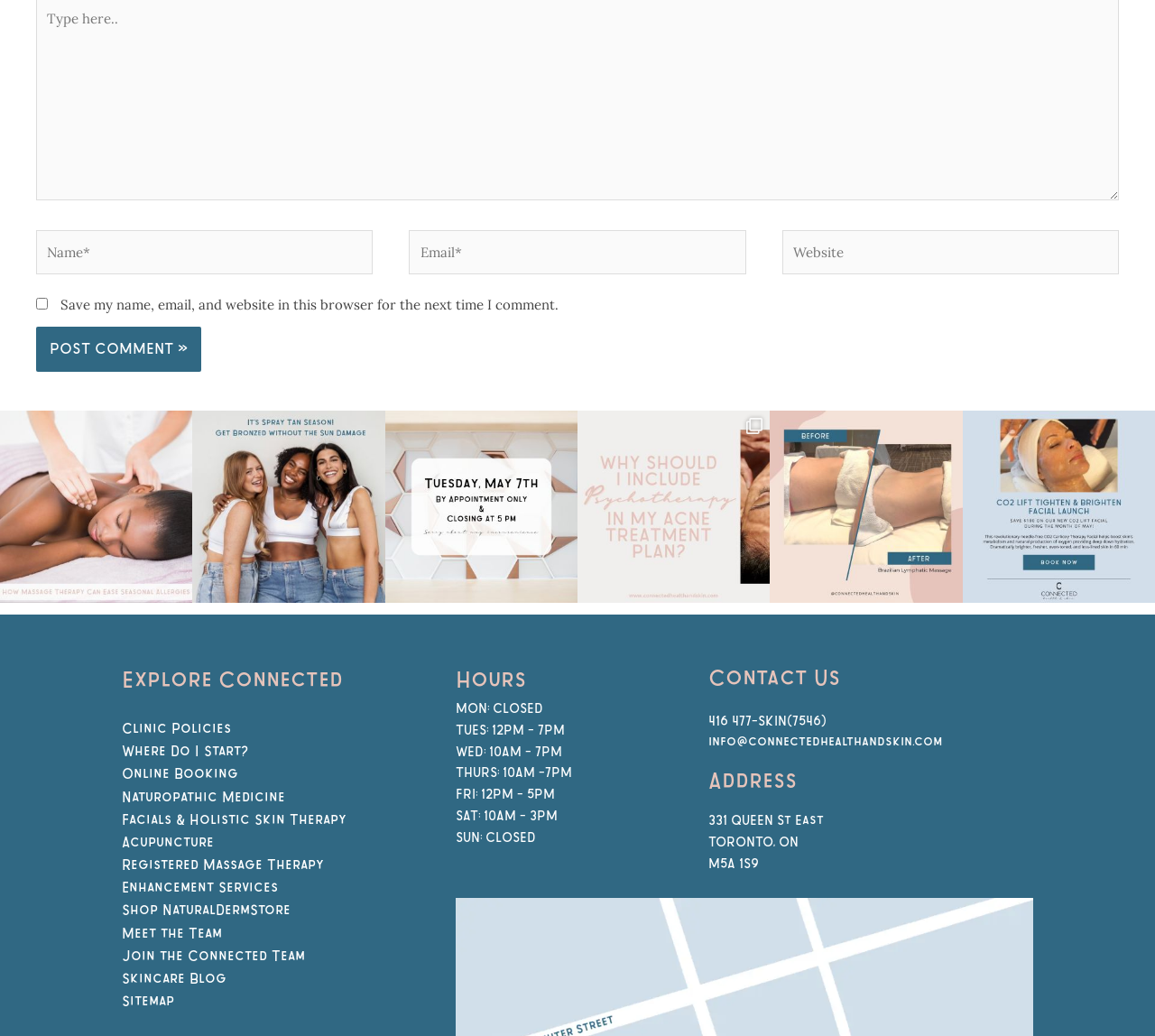Give a short answer using one word or phrase for the question:
What is the purpose of the checkbox?

Save comment info